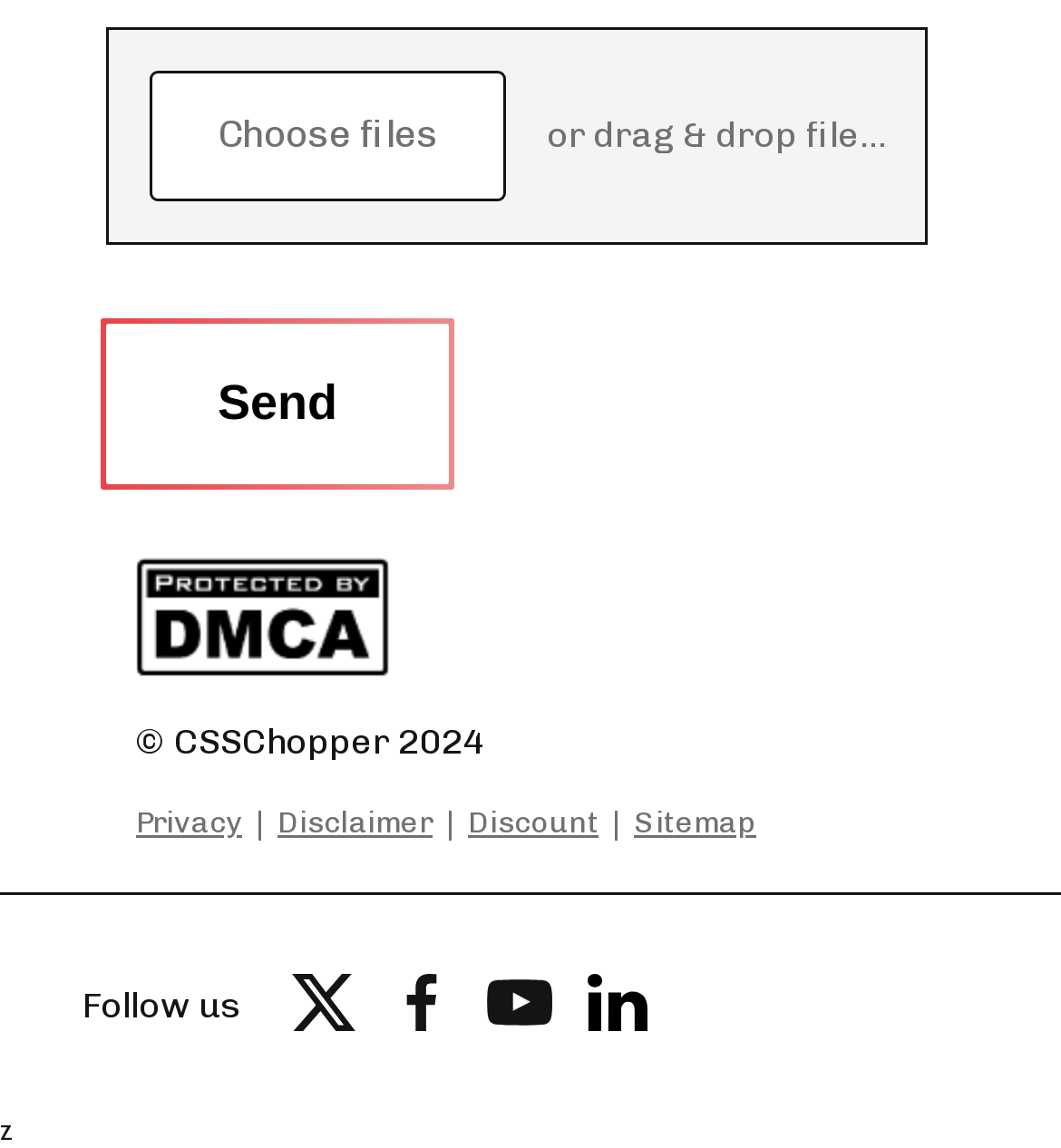Identify the bounding box coordinates of the clickable region necessary to fulfill the following instruction: "Click the 'Send' button". The bounding box coordinates should be four float numbers between 0 and 1, i.e., [left, top, right, bottom].

[0.1, 0.282, 0.423, 0.422]